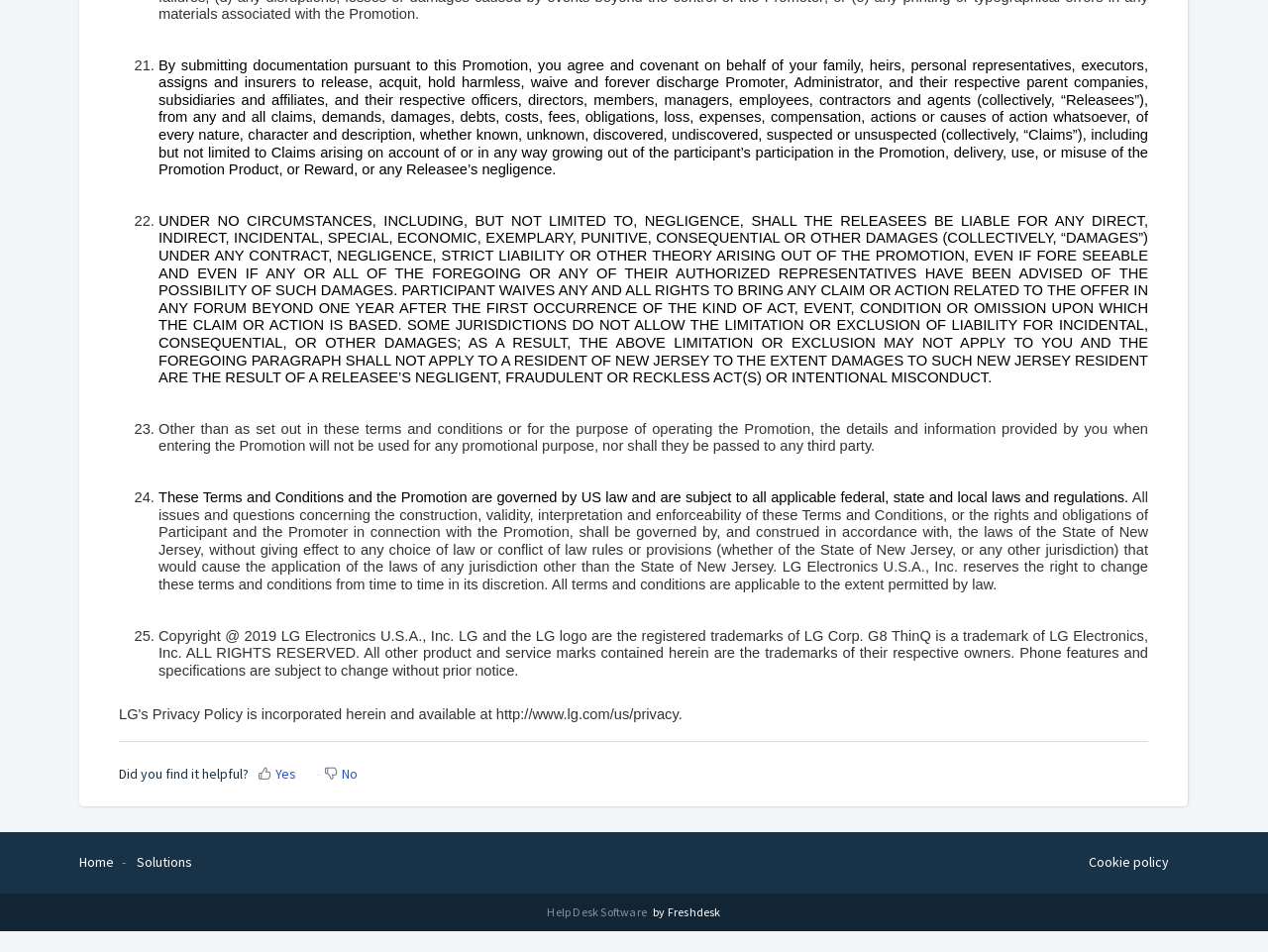What is the purpose of submitting documentation?
Give a single word or phrase as your answer by examining the image.

Release and hold harmless